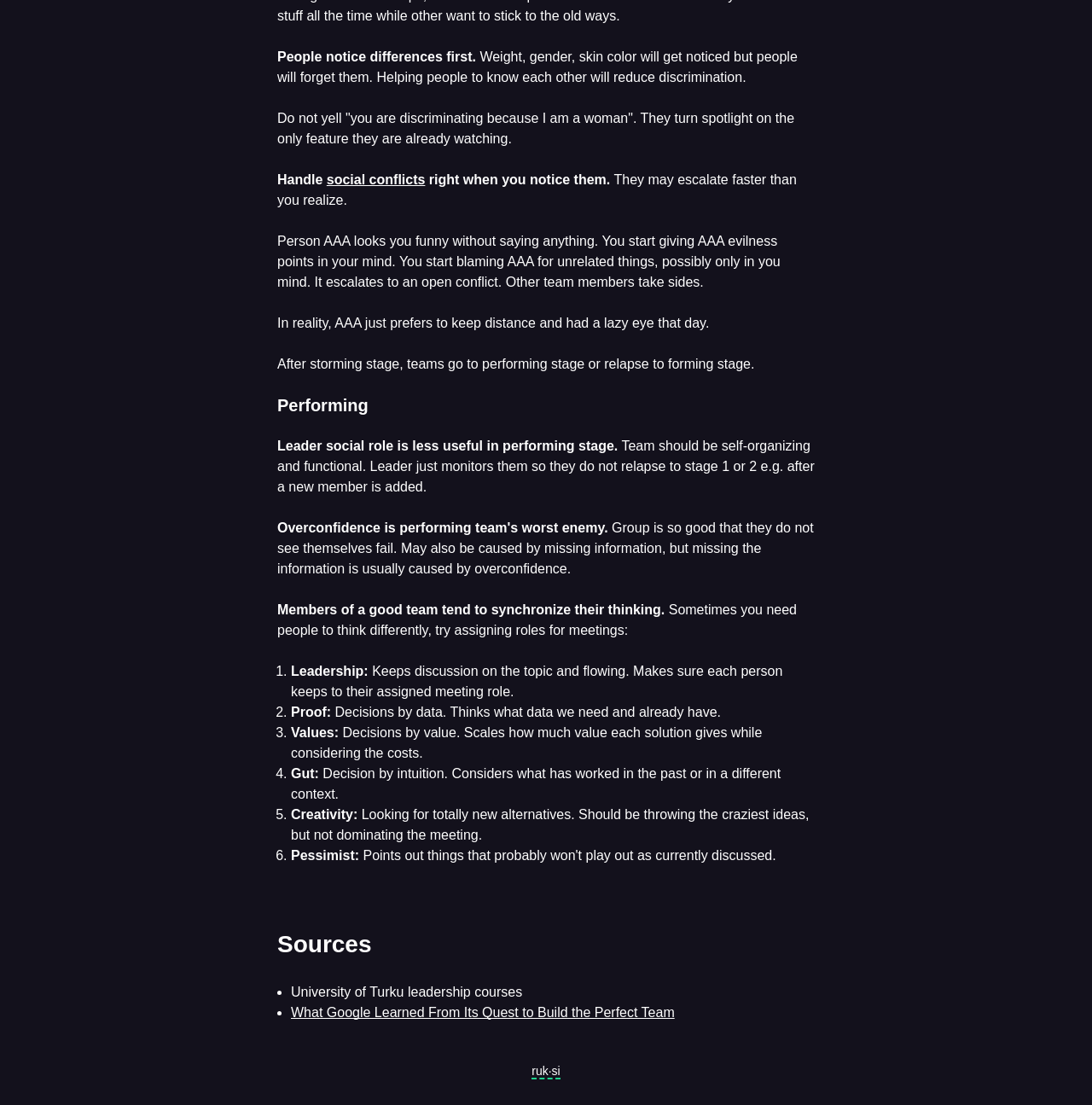Use a single word or phrase to answer the question:
What happens when team members take sides in a conflict?

It escalates